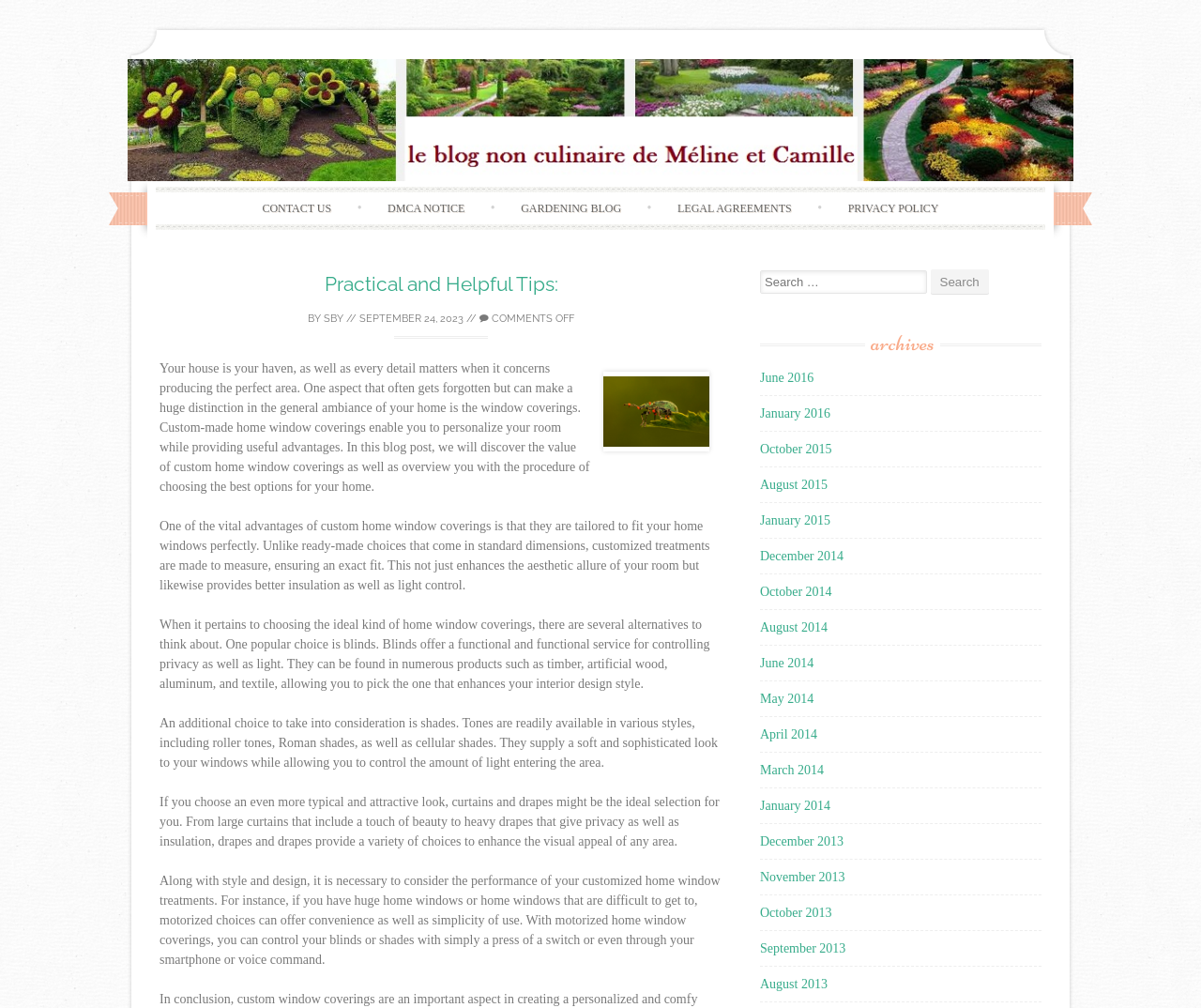Provide the bounding box coordinates of the HTML element this sentence describes: "September 24, 2023". The bounding box coordinates consist of four float numbers between 0 and 1, i.e., [left, top, right, bottom].

[0.299, 0.31, 0.386, 0.322]